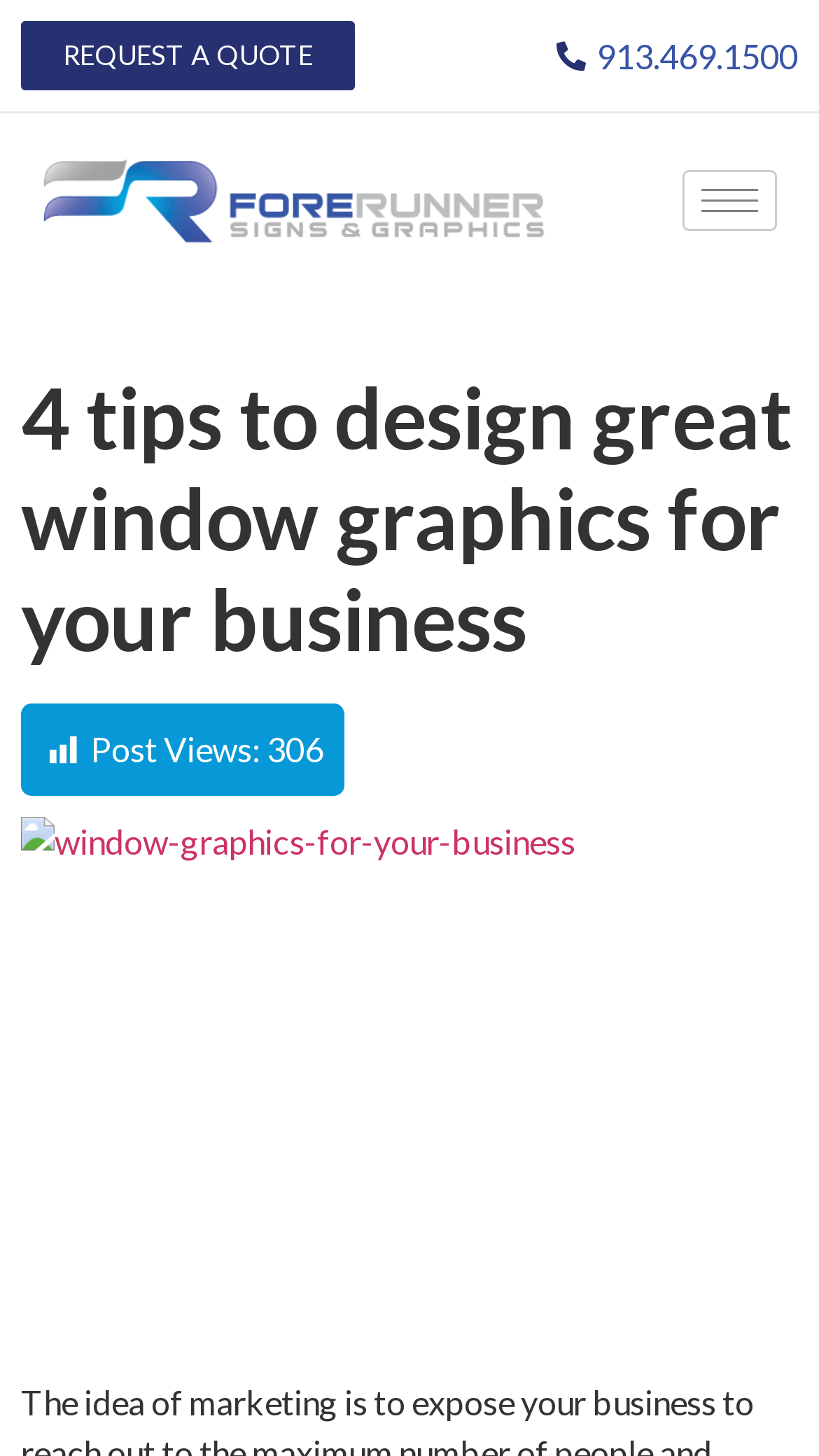What is the topic of the image on the webpage?
Please provide a single word or phrase answer based on the image.

Window graphics for business